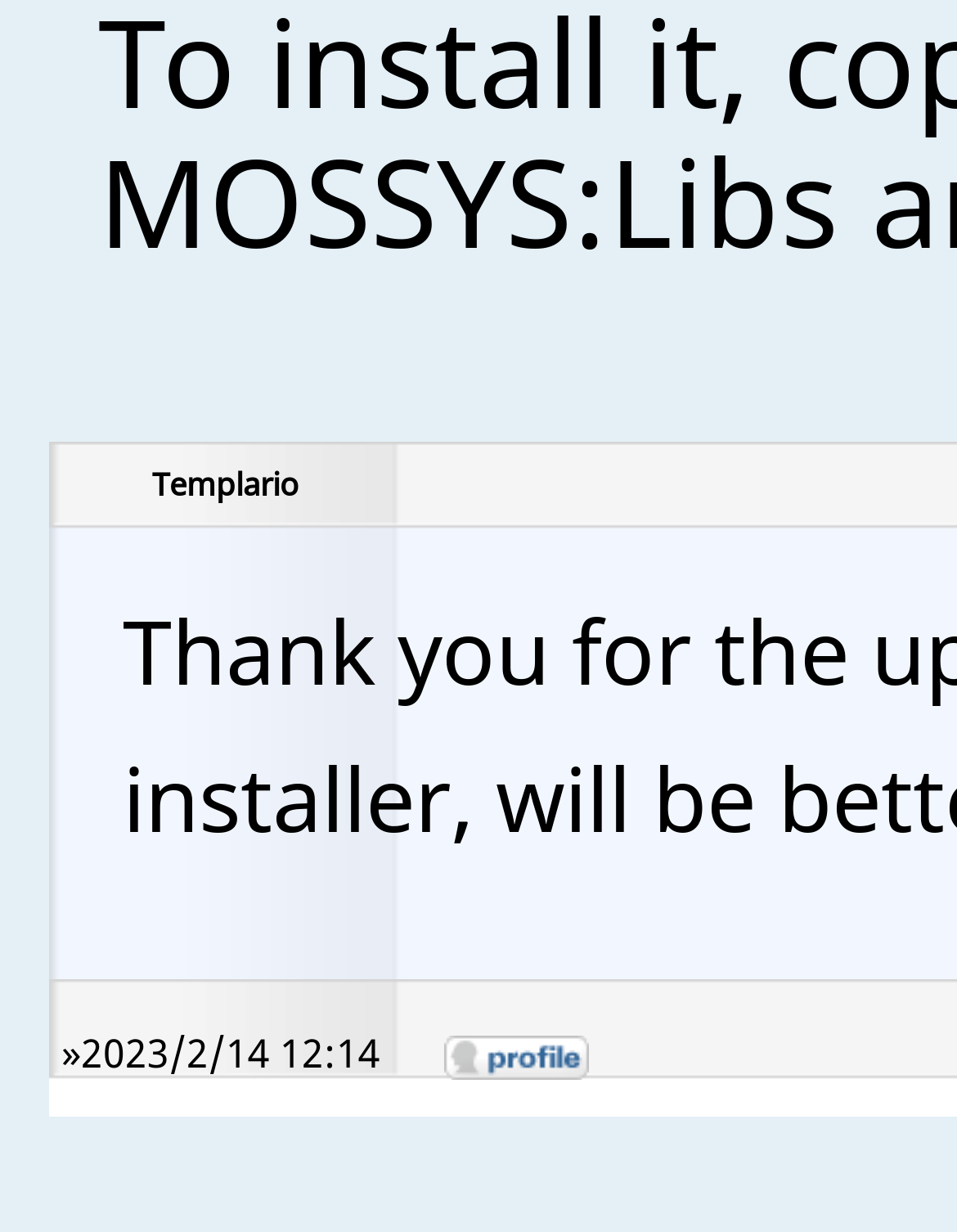Give the bounding box coordinates for the element described by: "Templario".

[0.051, 0.359, 0.421, 0.43]